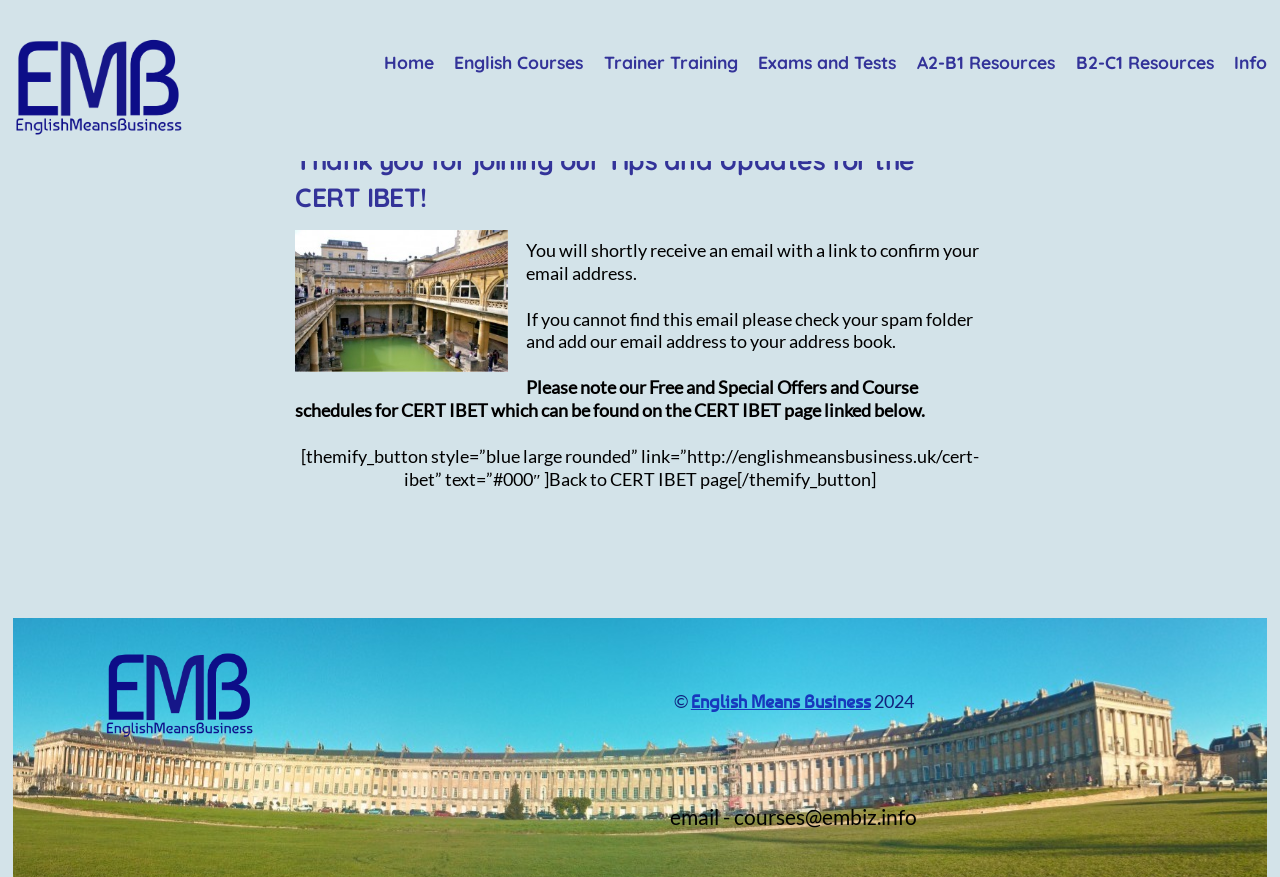Pinpoint the bounding box coordinates of the element to be clicked to execute the instruction: "visit English Means Business website".

[0.54, 0.787, 0.68, 0.812]